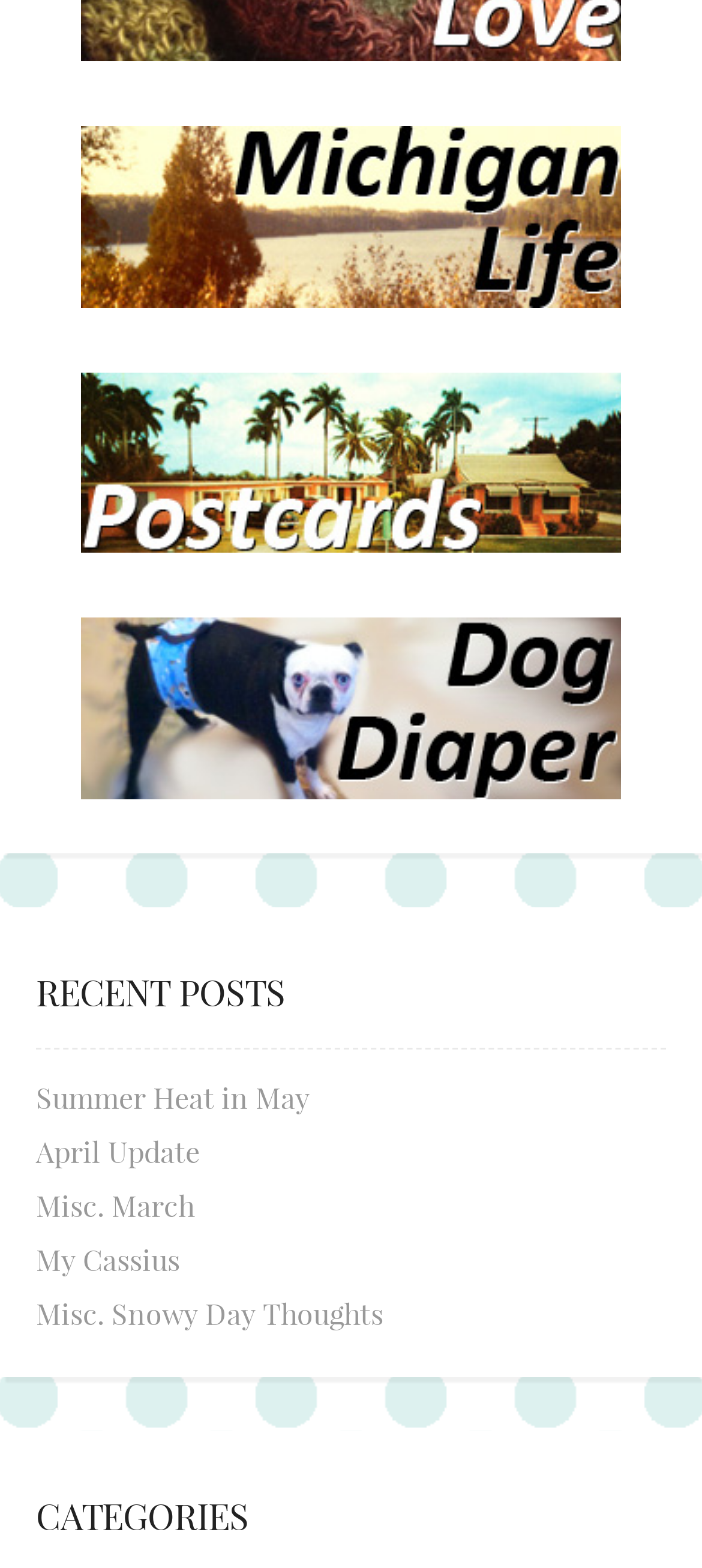Identify the bounding box coordinates of the region I need to click to complete this instruction: "view recent posts".

[0.051, 0.615, 0.949, 0.669]